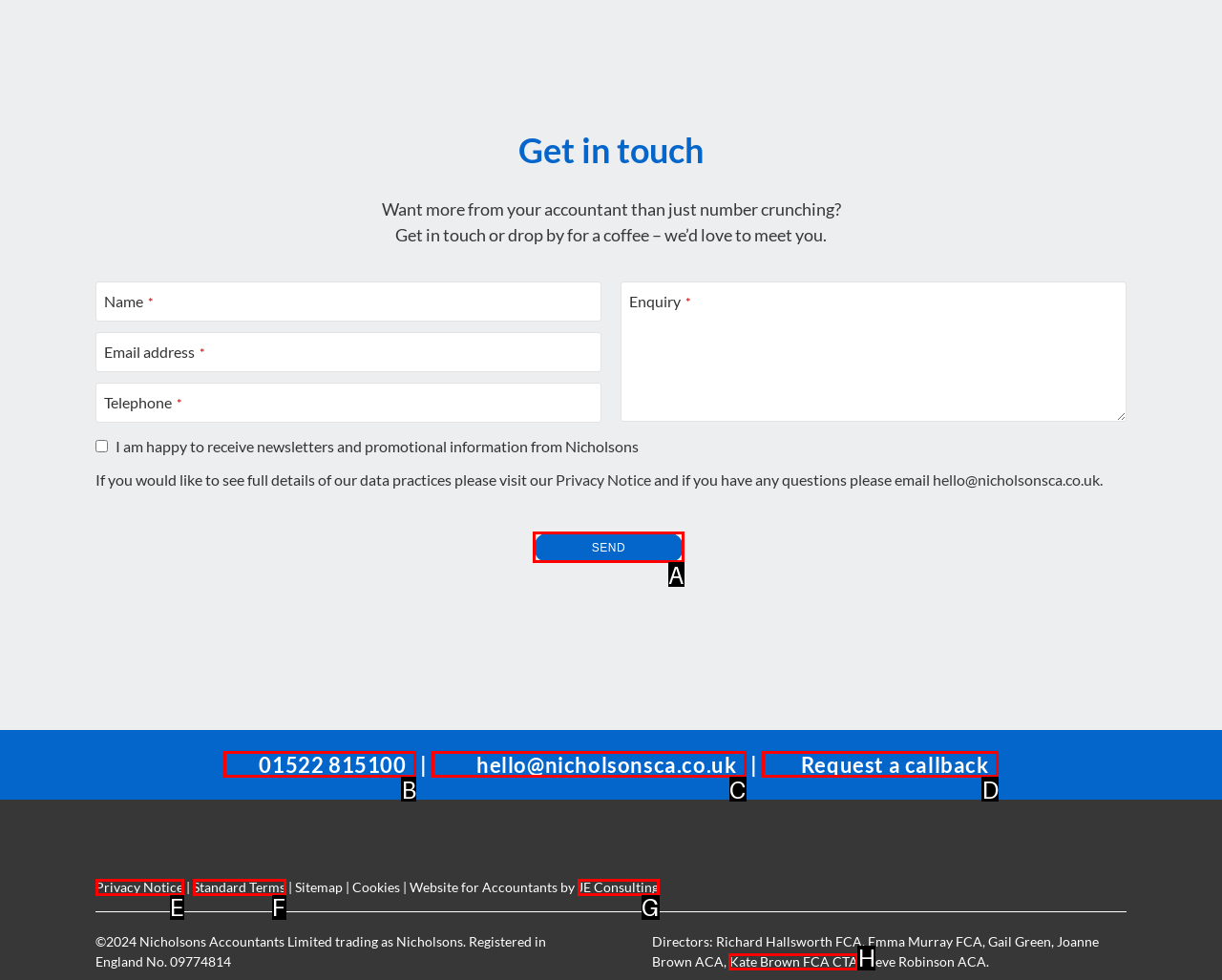Choose the HTML element that best fits the given description: Standard Terms. Answer by stating the letter of the option.

F